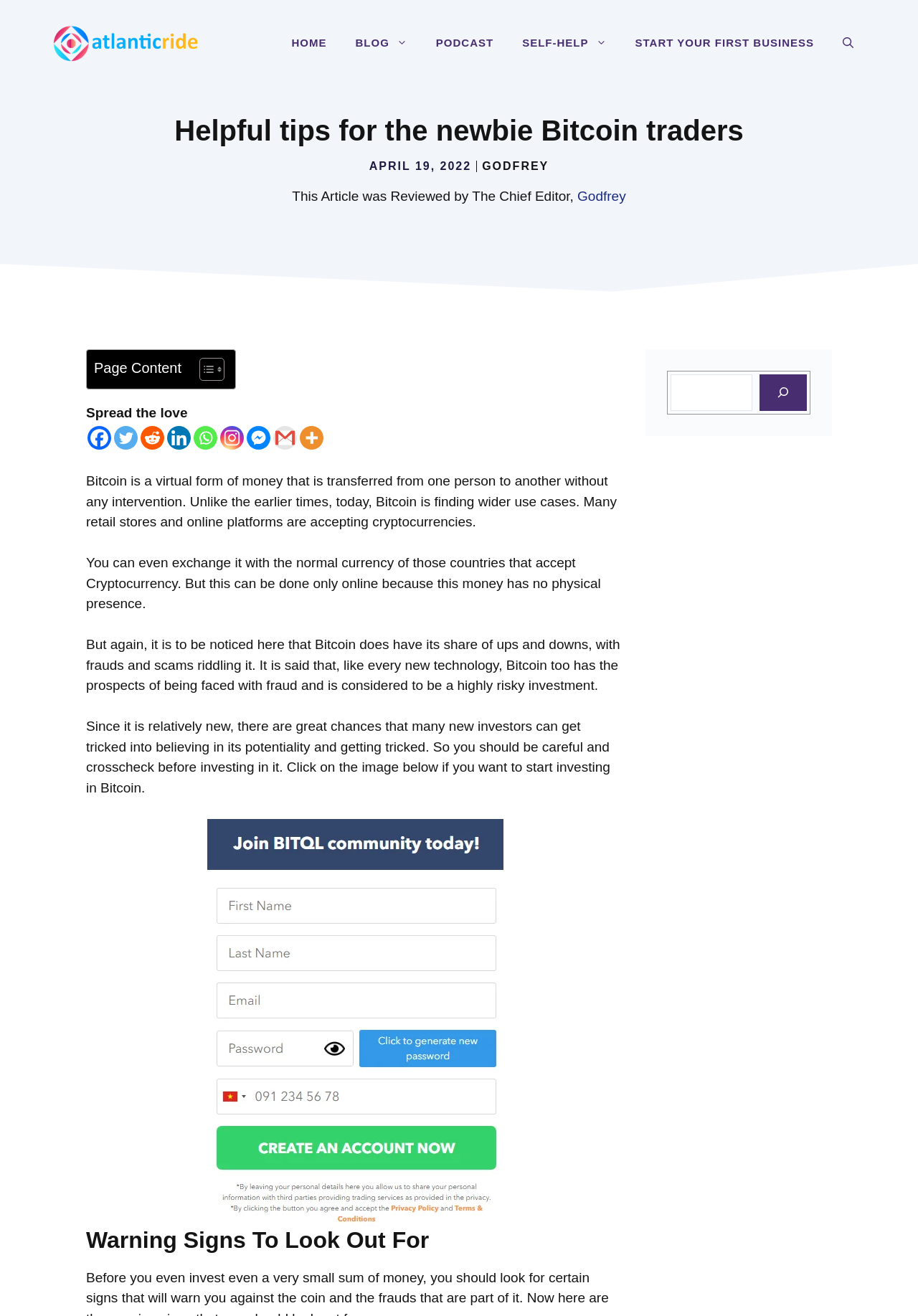Can you determine the bounding box coordinates of the area that needs to be clicked to fulfill the following instruction: "Toggle Table of Content"?

[0.205, 0.271, 0.241, 0.29]